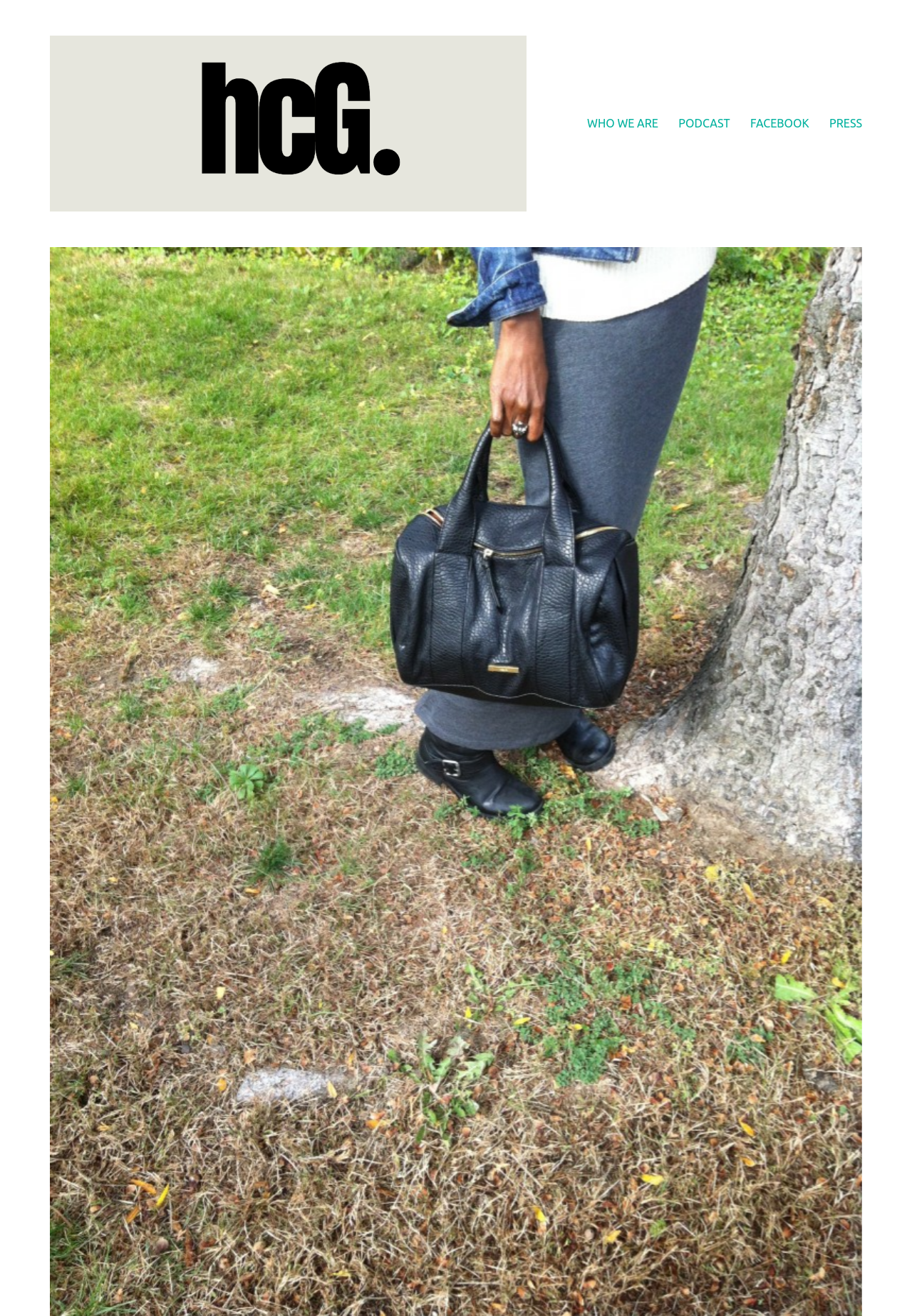From the image, can you give a detailed response to the question below:
What is the name of the website?

I determined the name of the website by looking at the top-left corner of the webpage, where I found a link with the text 'HERCASTLEGIRLS | a safe space for fashion geeks'. This suggests that HERCASTLEGIRLS is the name of the website.